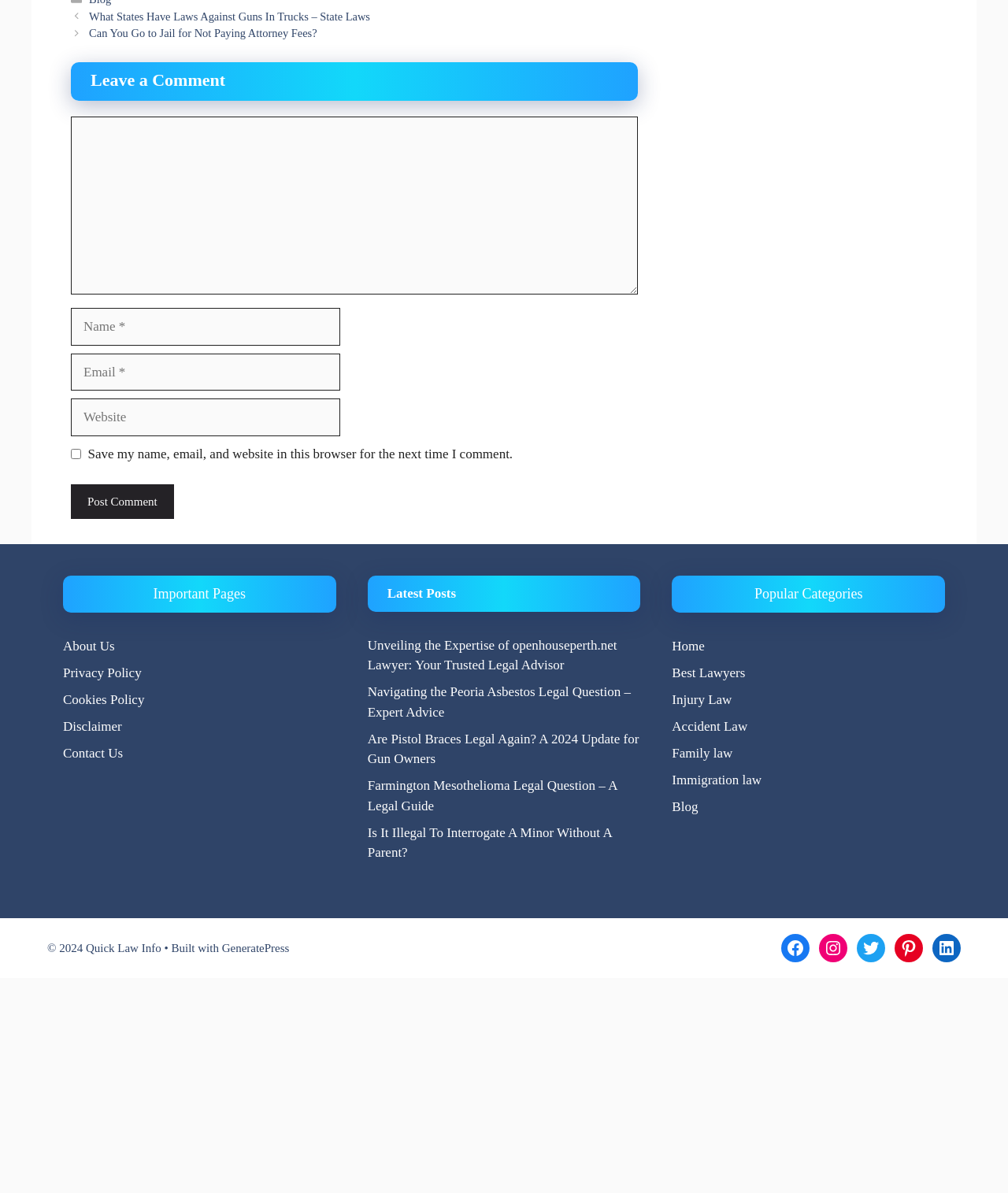What is the copyright year of the webpage?
Answer the question with detailed information derived from the image.

The webpage features a copyright notice at the bottom, which states '© 2024 Quick Law Info'. This indicates that the webpage's content is copyrighted and protected by law, and the copyright year is 2024.